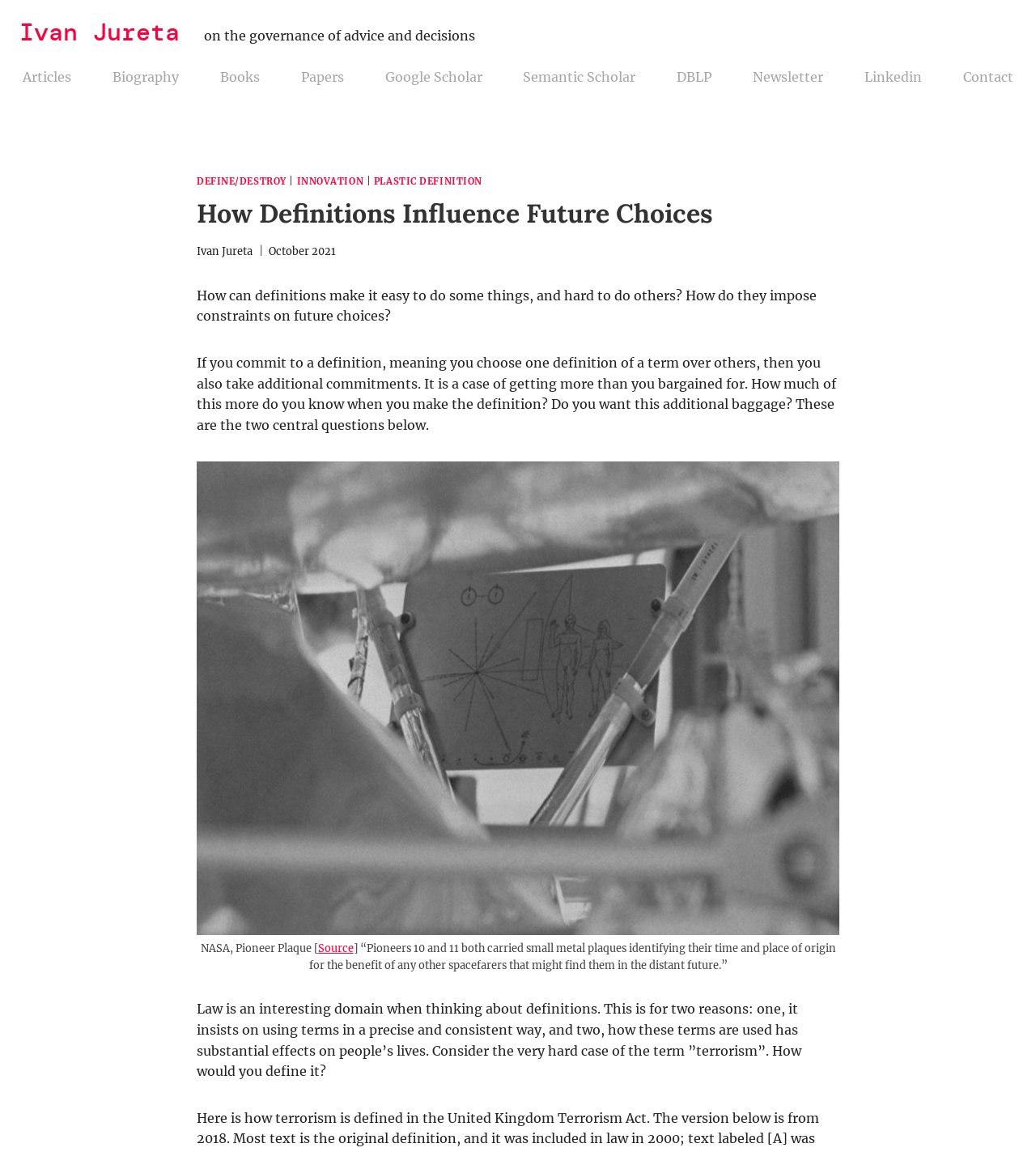What is the topic of the article?
Use the information from the screenshot to give a comprehensive response to the question.

The topic of the article is about how definitions influence future choices, as mentioned in the heading 'How Definitions Influence Future Choices'. The article explores how definitions can make it easy or hard to do certain things and impose constraints on future choices.